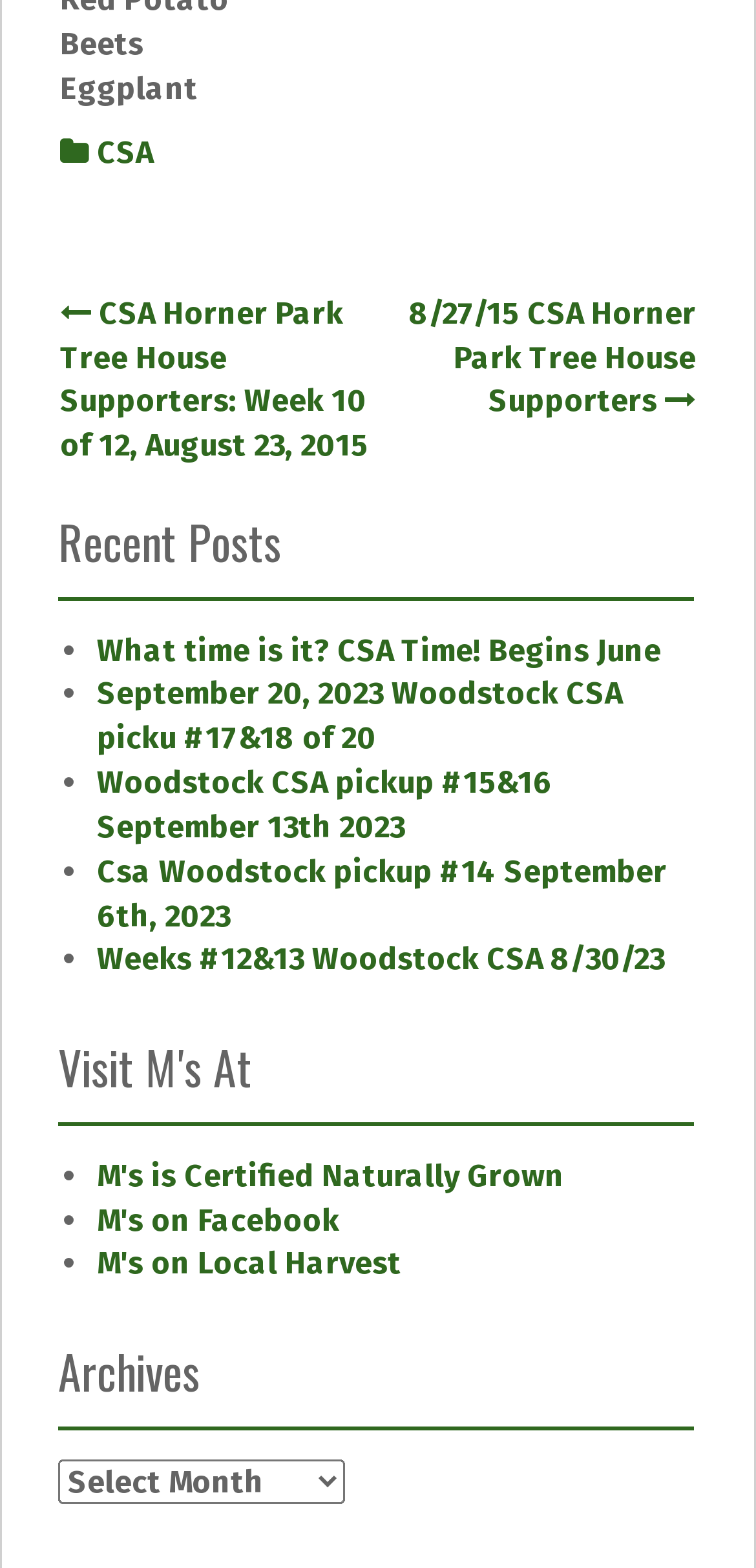Please determine the bounding box coordinates of the element's region to click for the following instruction: "Read the 'Recent Posts' section".

[0.077, 0.329, 0.918, 0.383]